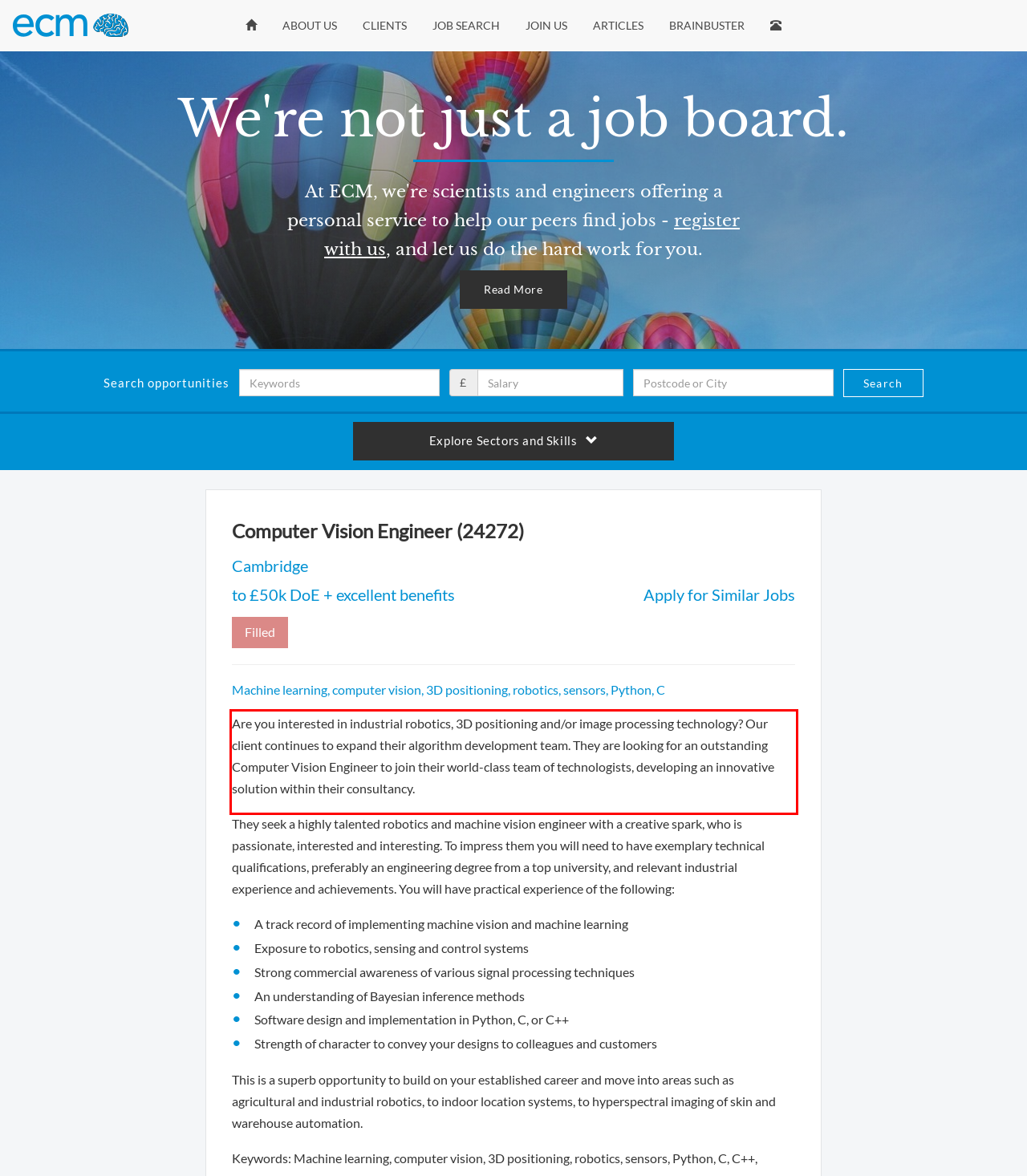Analyze the screenshot of the webpage that features a red bounding box and recognize the text content enclosed within this red bounding box.

Are you interested in industrial robotics, 3D positioning and/or image processing technology? Our client continues to expand their algorithm development team. They are looking for an outstanding Computer Vision Engineer to join their world-class team of technologists, developing an innovative solution within their consultancy.